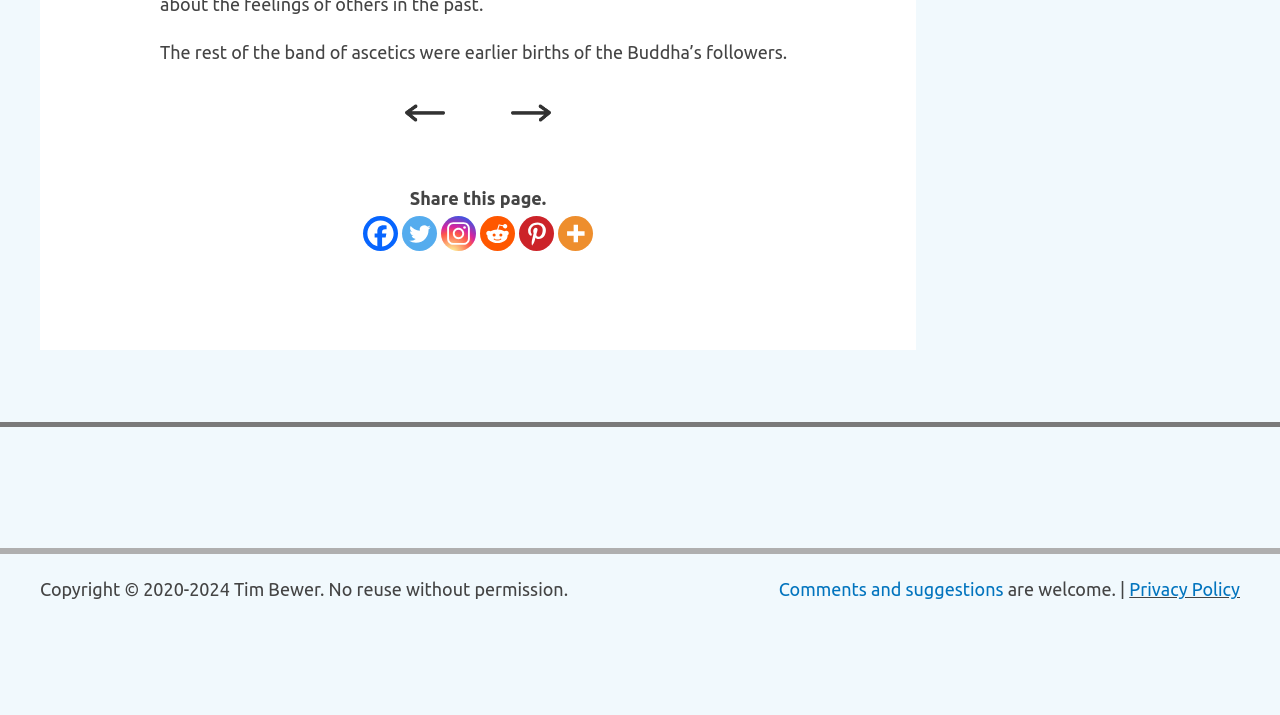Analyze the image and deliver a detailed answer to the question: How can users navigate through the content?

The webpage provides navigation options through the 'previous arrow' and 'next arrow' links, which are accompanied by image elements. These links are likely used to navigate through a sequence of content, such as pages or sections.